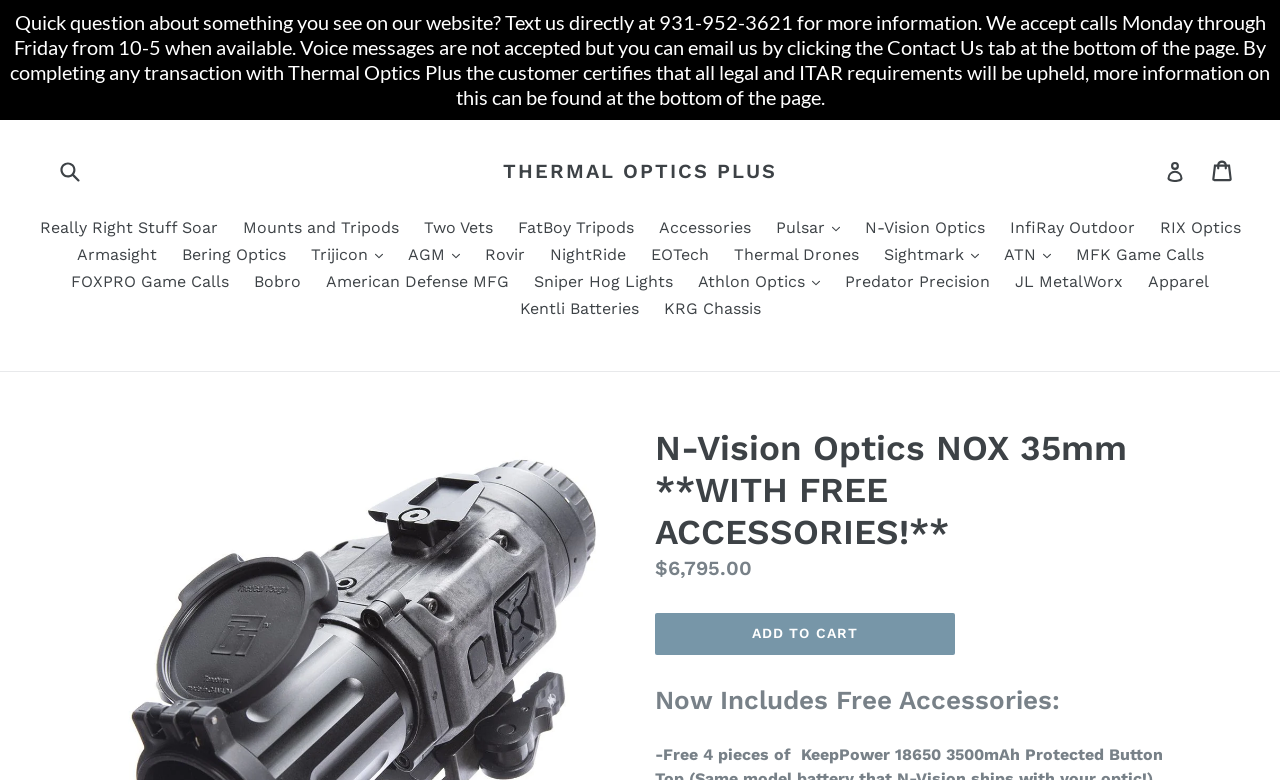Find the UI element described as: "xll@sdxirui.cn​" and predict its bounding box coordinates. Ensure the coordinates are four float numbers between 0 and 1, [left, top, right, bottom].

None